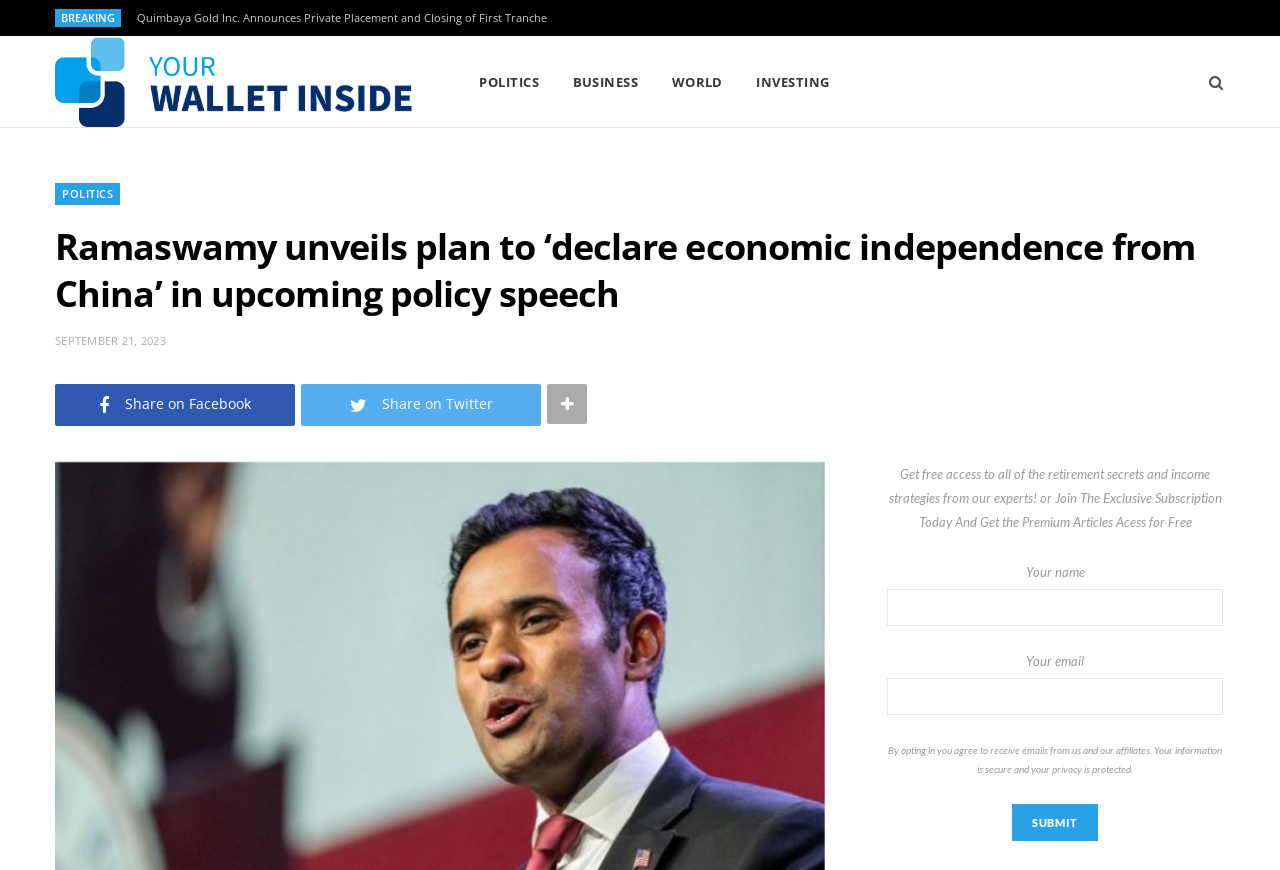How many social media sharing options are available?
Please answer the question with a detailed response using the information from the screenshot.

I counted the social media sharing links below the article, which include 'Share on Facebook', 'Share on Twitter', and a third option represented by an icon. Therefore, there are three social media sharing options available.